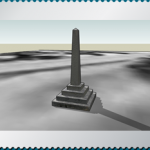Provide a thorough and detailed caption for the image.

This image depicts a 3D model of a monument marking the original location of the engine house associated with the Harpers Ferry National Historical Park. The model highlights the historical significance of the site, which is closely linked to John Brown’s raid in 1859, a pivotal event in American history. The design features a tall, obelisk-like structure resting on a stepped base, showcasing the architectural style typical of memorial monuments. This model is part of the House Divided Project at Dickinson College, which aims to recreate and preserve key historical structures in 3D representation for educational purposes. Visitors can explore such models as they learn about the historical events that unfolded in the area, enhancing their understanding of the region’s legacy.